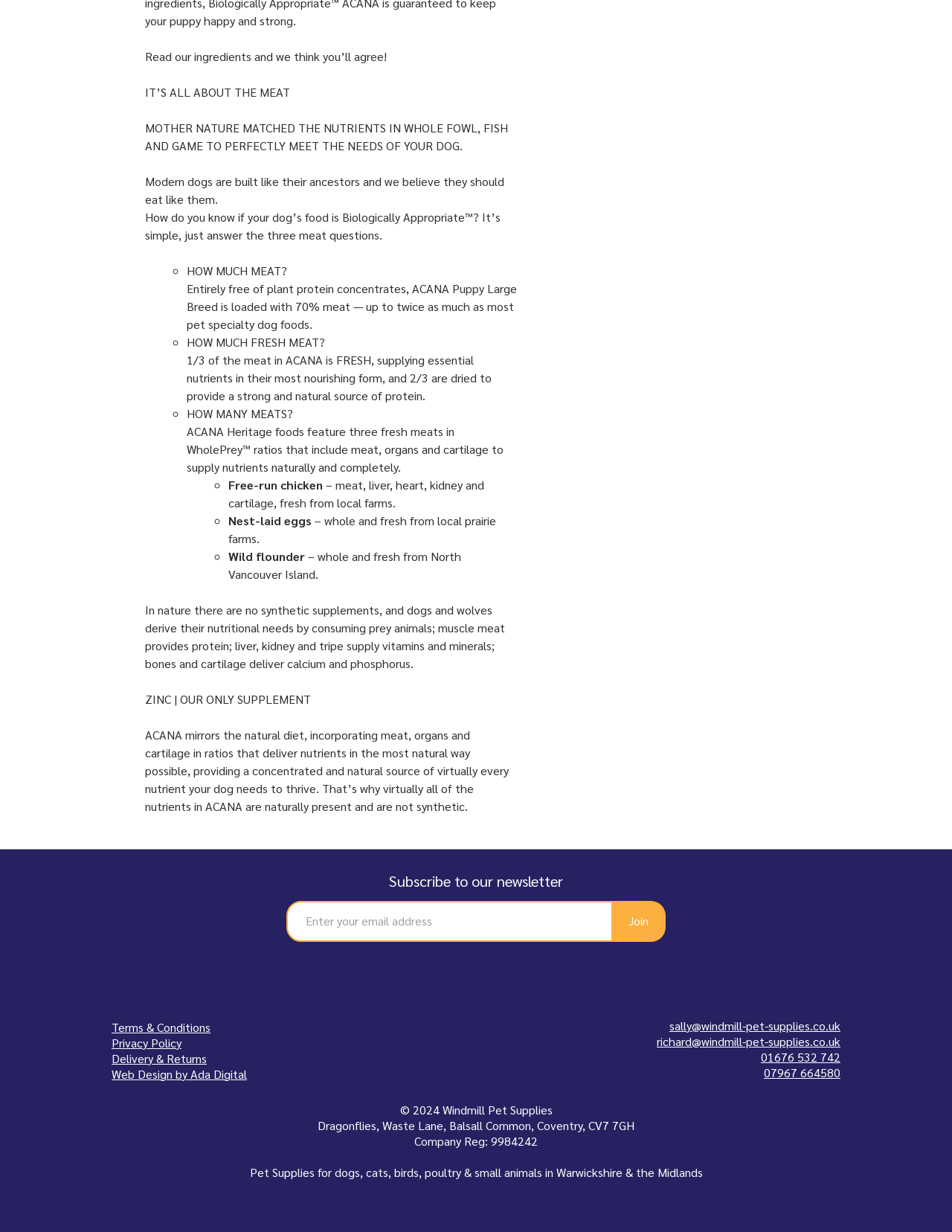Locate the coordinates of the bounding box for the clickable region that fulfills this instruction: "Select an item from the 'Archives' dropdown".

None